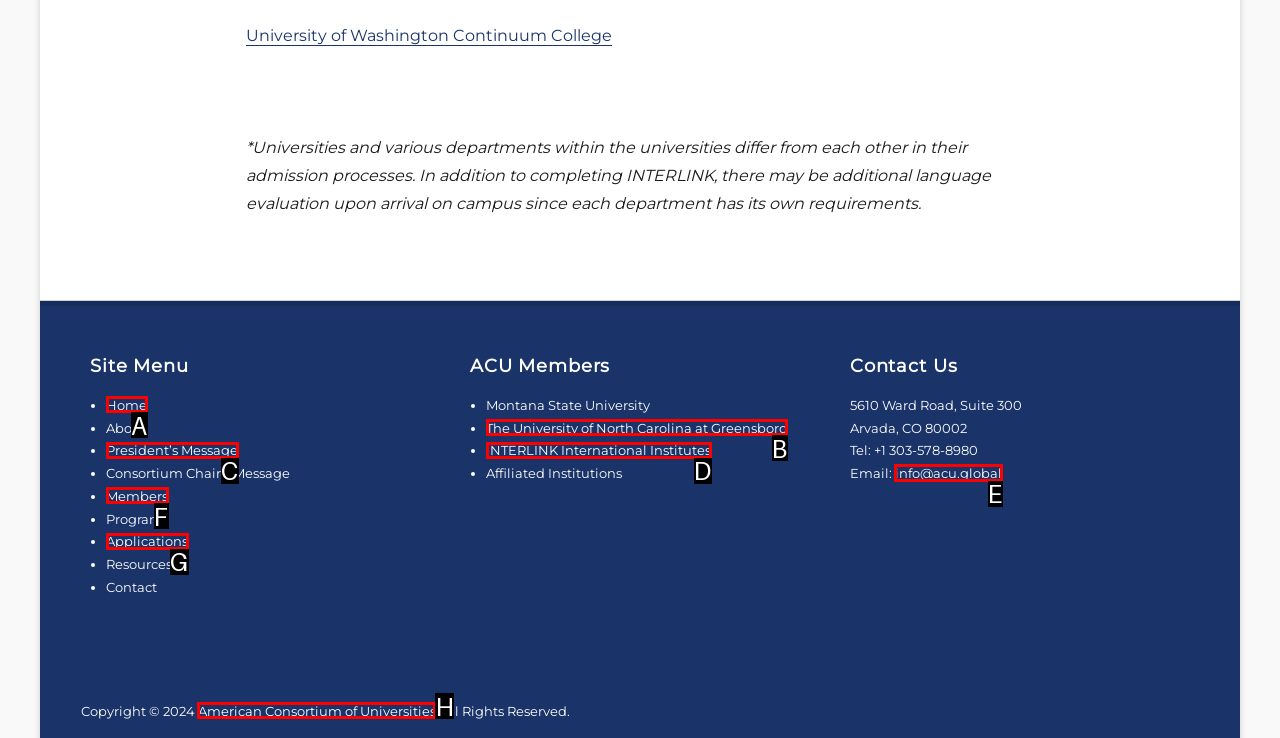Identify the correct HTML element to click to accomplish this task: Contact via email
Respond with the letter corresponding to the correct choice.

E